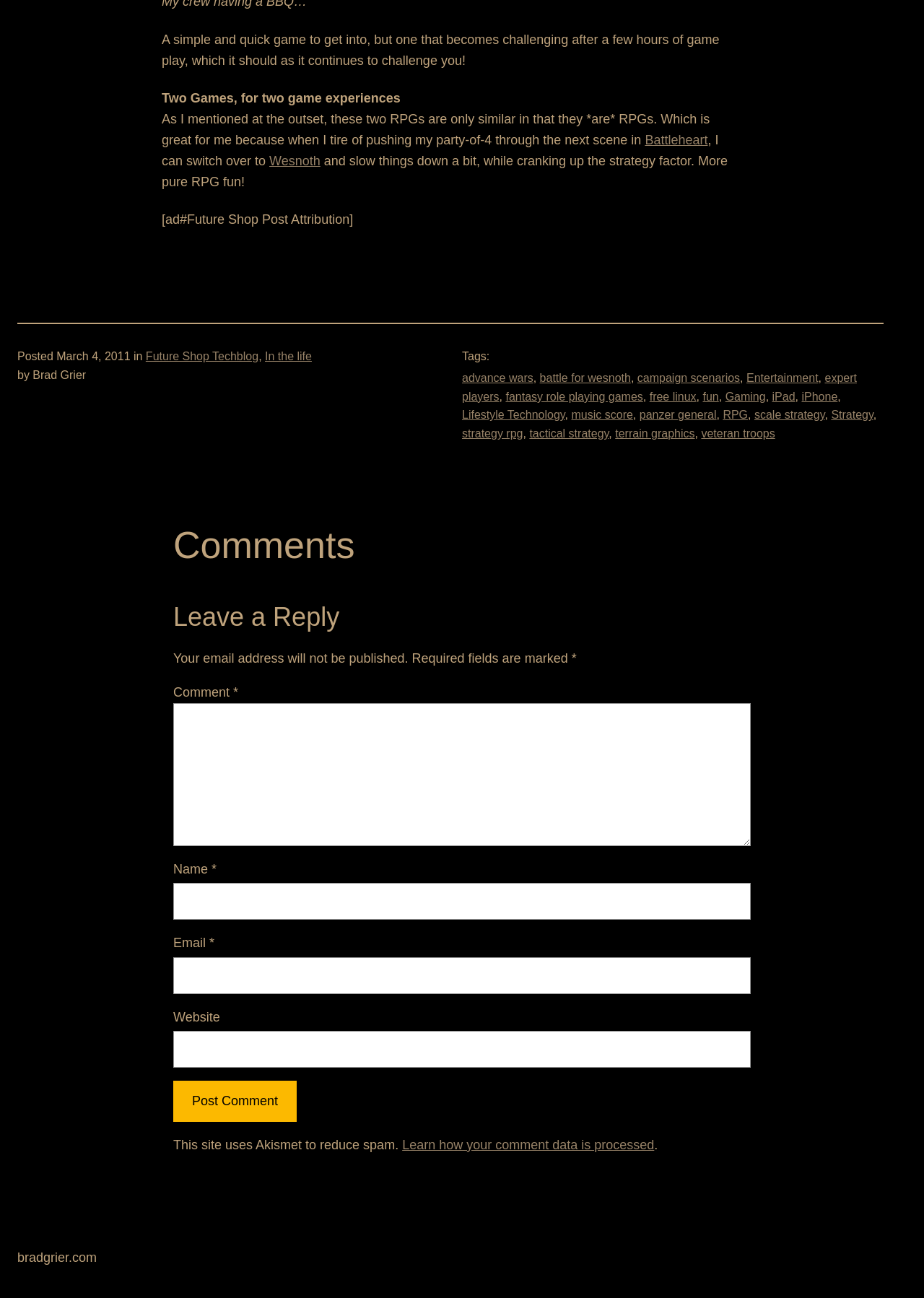Please find the bounding box coordinates of the section that needs to be clicked to achieve this instruction: "Leave a reply in the 'Comment' field".

[0.188, 0.542, 0.812, 0.652]